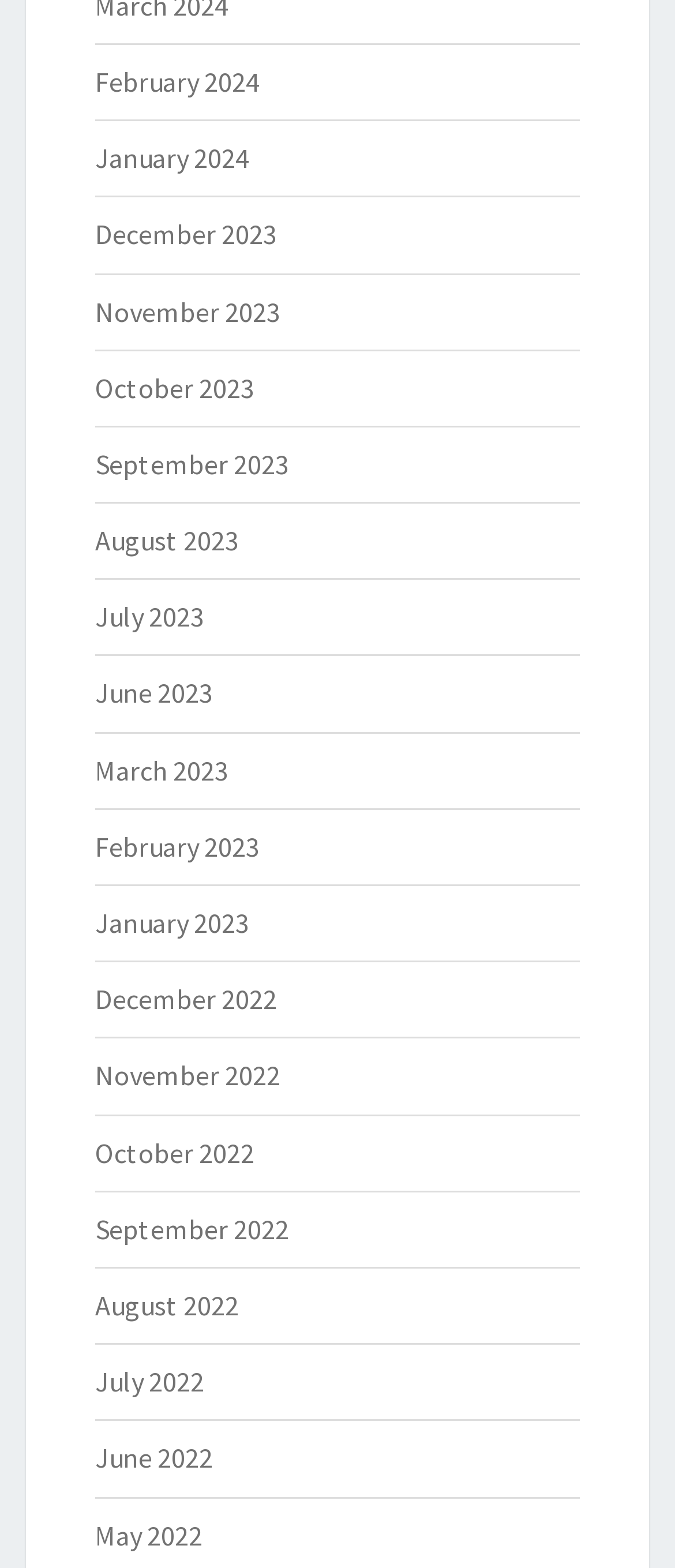Utilize the details in the image to give a detailed response to the question: What is the earliest month listed?

By examining the list of links, I found that the earliest month listed is December 2022, which is located at the bottom of the list.